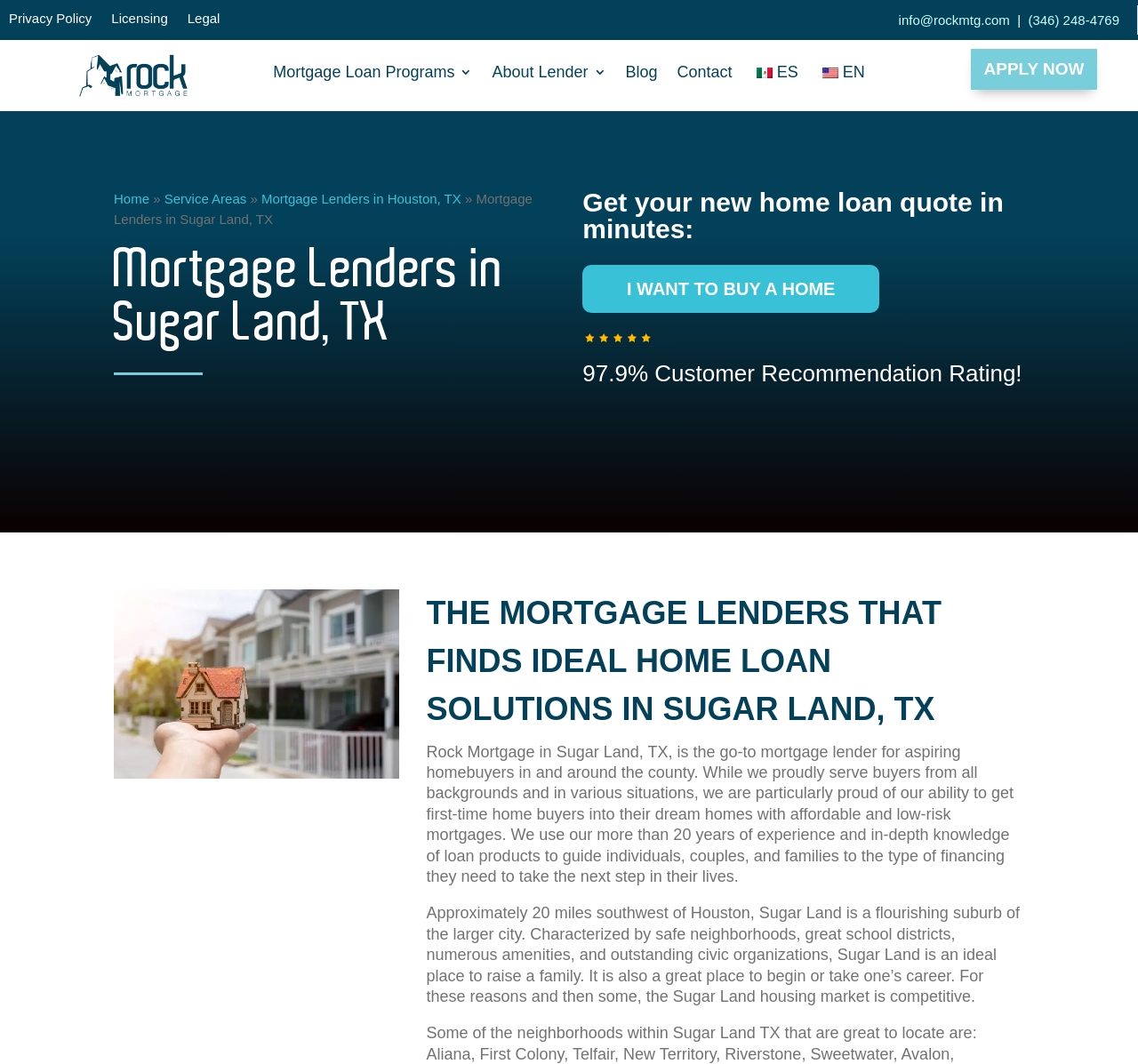Please identify the bounding box coordinates of the element that needs to be clicked to execute the following command: "View Mortgage Loan Programs". Provide the bounding box using four float numbers between 0 and 1, formatted as [left, top, right, bottom].

[0.24, 0.062, 0.415, 0.08]